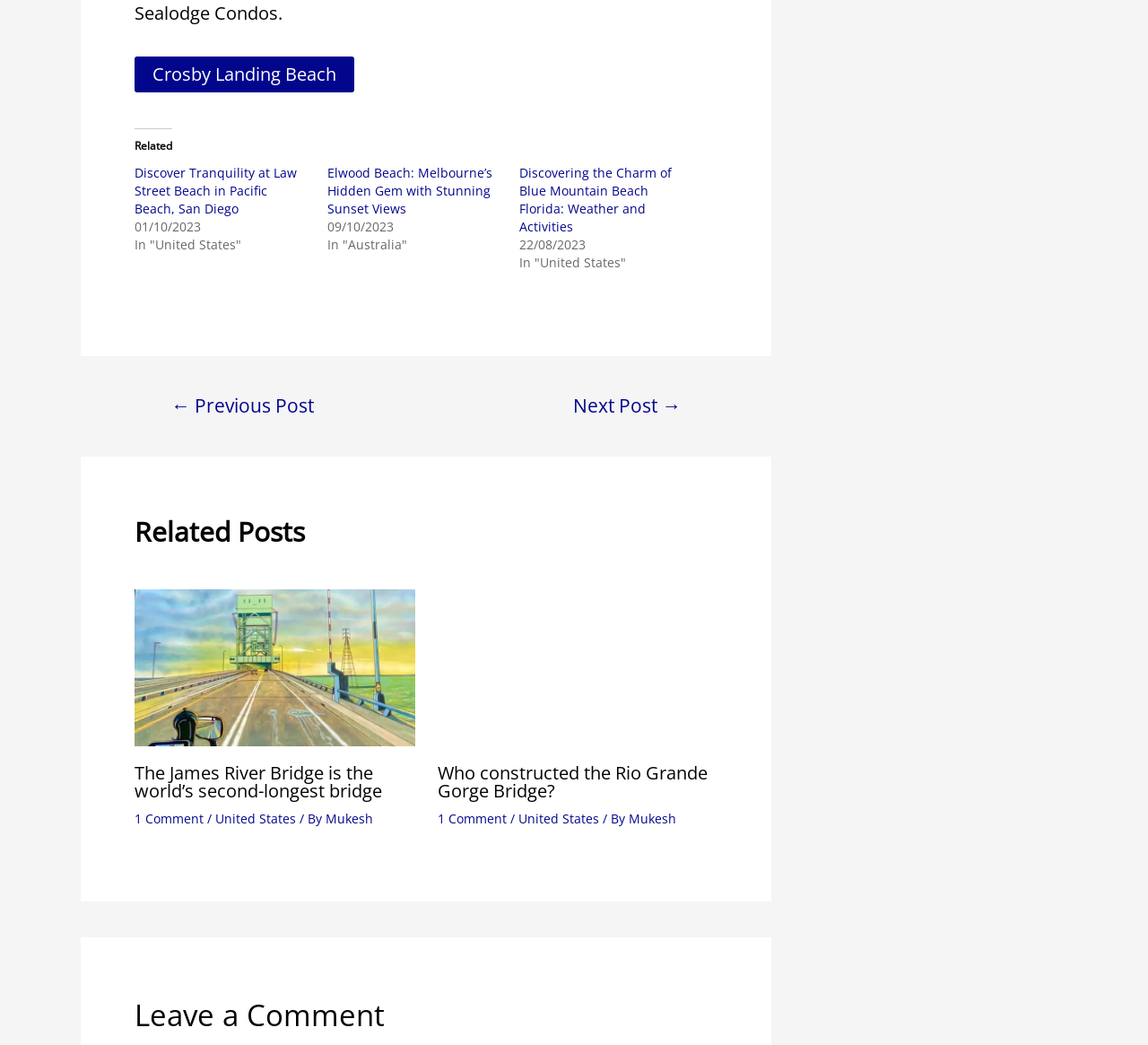Answer the following query concisely with a single word or phrase:
What is the title of the first related post?

Crosby Landing Beach